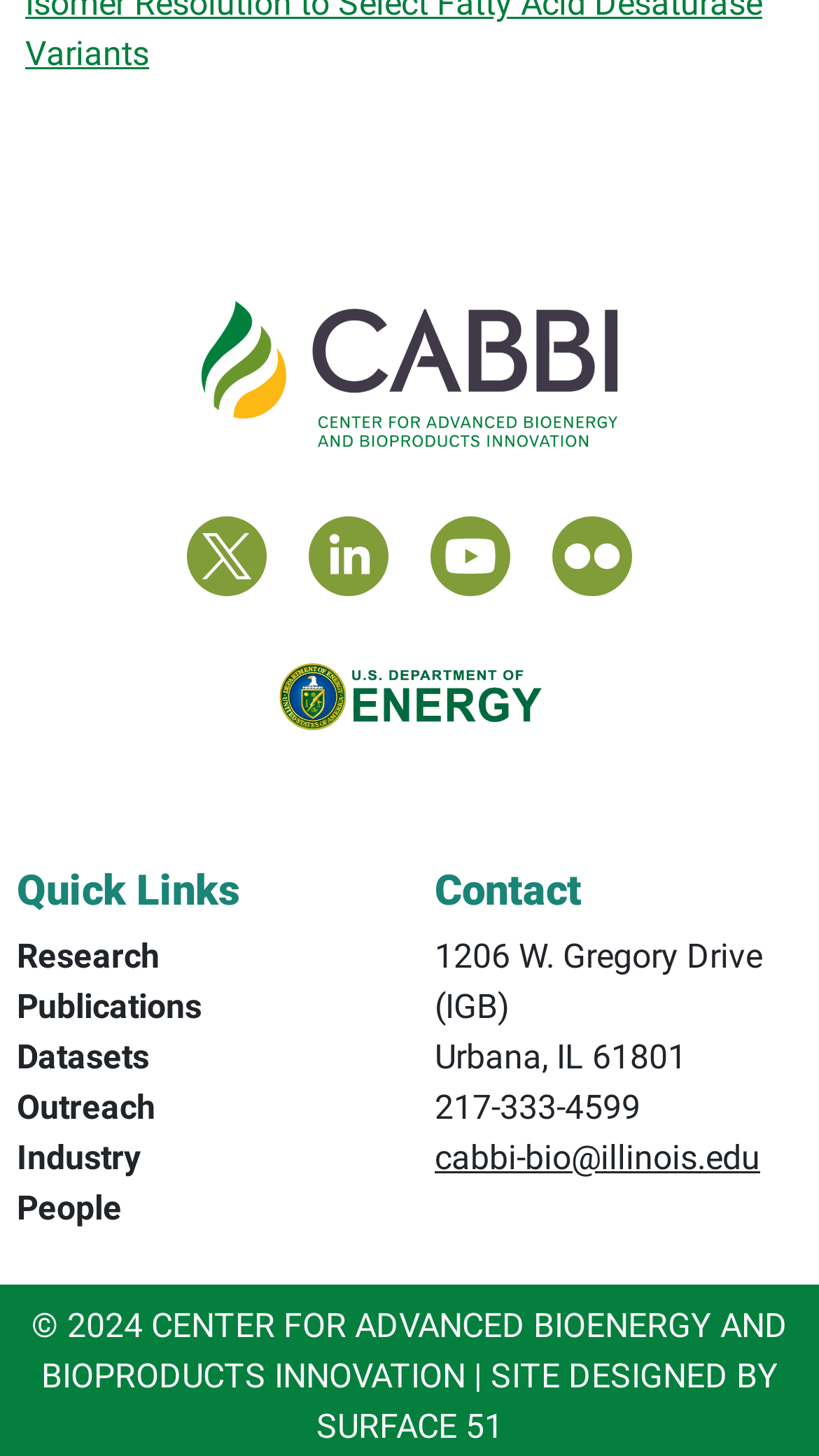Pinpoint the bounding box coordinates of the element to be clicked to execute the instruction: "visit Department of Energy".

[0.34, 0.463, 0.66, 0.491]